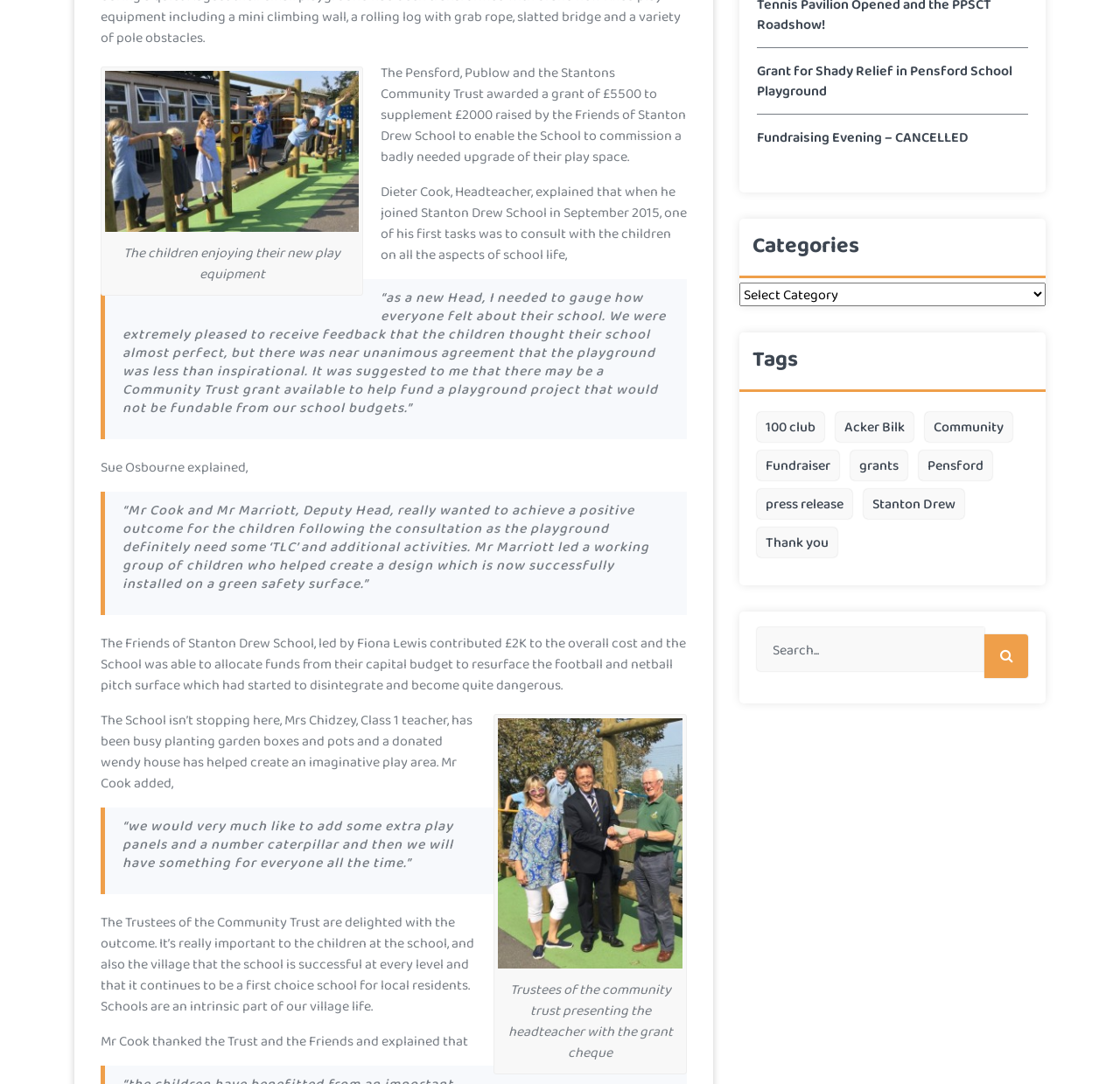Bounding box coordinates are specified in the format (top-left x, top-left y, bottom-right x, bottom-right y). All values are floating point numbers bounded between 0 and 1. Please provide the bounding box coordinate of the region this sentence describes: Community

[0.826, 0.38, 0.904, 0.408]